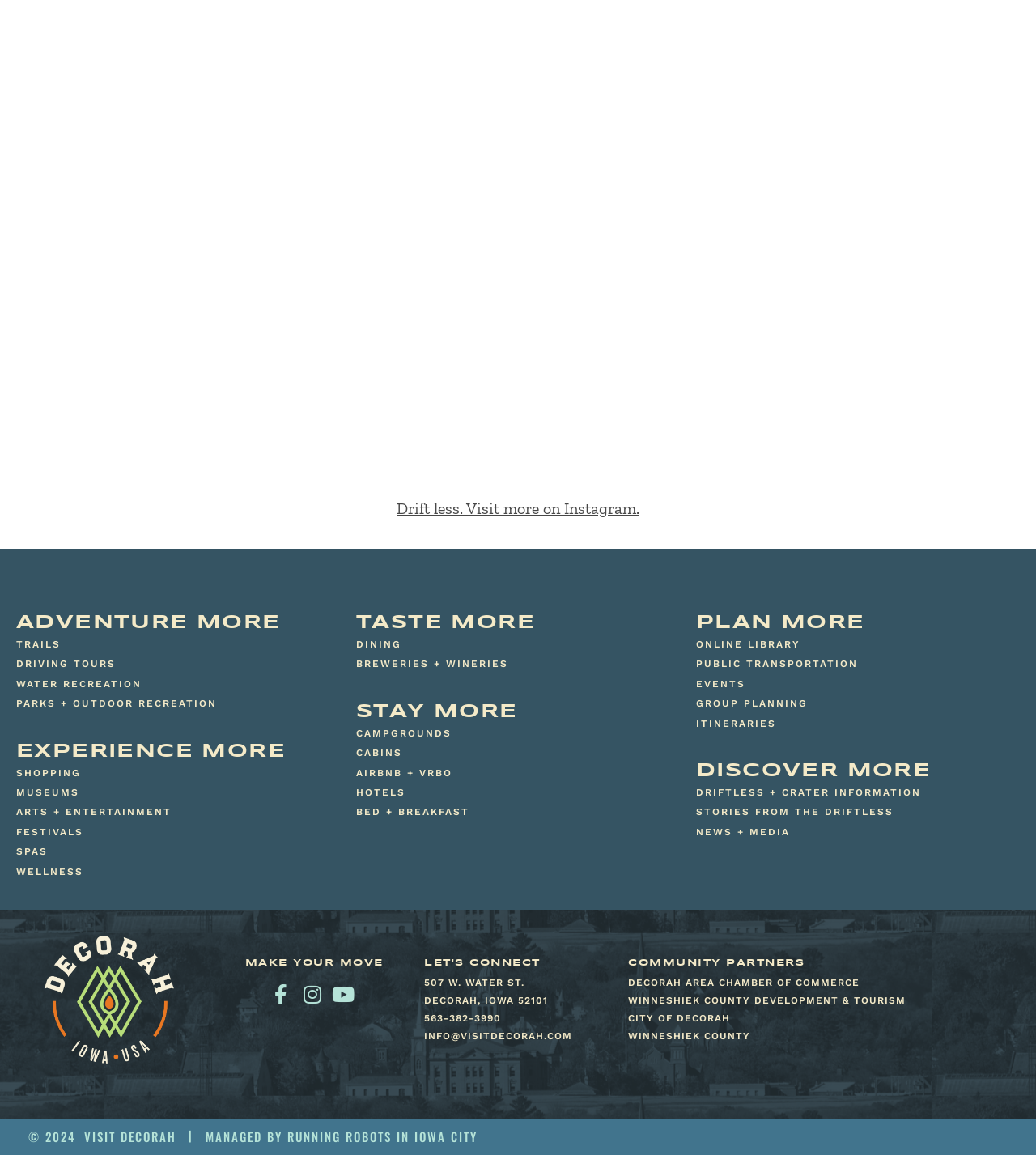What is the purpose of this webpage?
Please respond to the question with as much detail as possible.

The webpage provides various links and information about activities, attractions, and accommodations in the region, suggesting that its purpose is to promote tourism in the area.